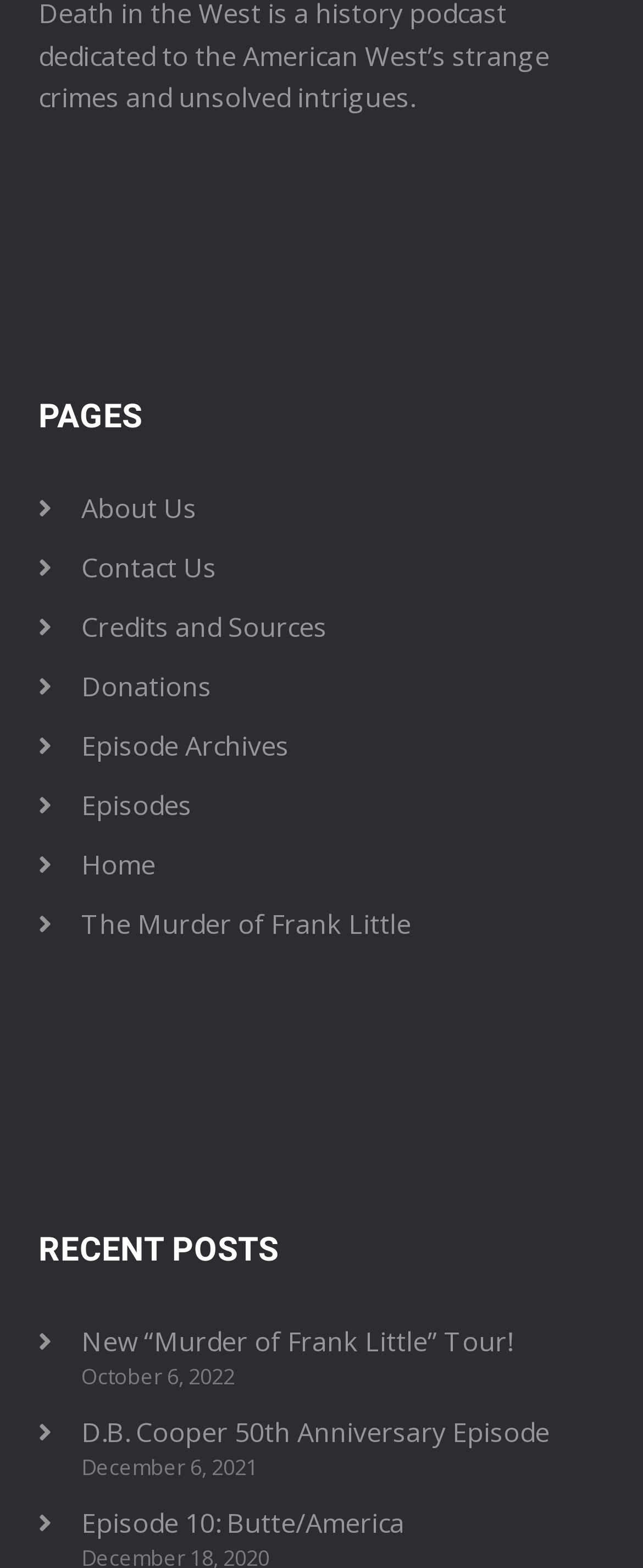Highlight the bounding box coordinates of the element you need to click to perform the following instruction: "visit The Murder of Frank Little page."

[0.127, 0.577, 0.64, 0.601]